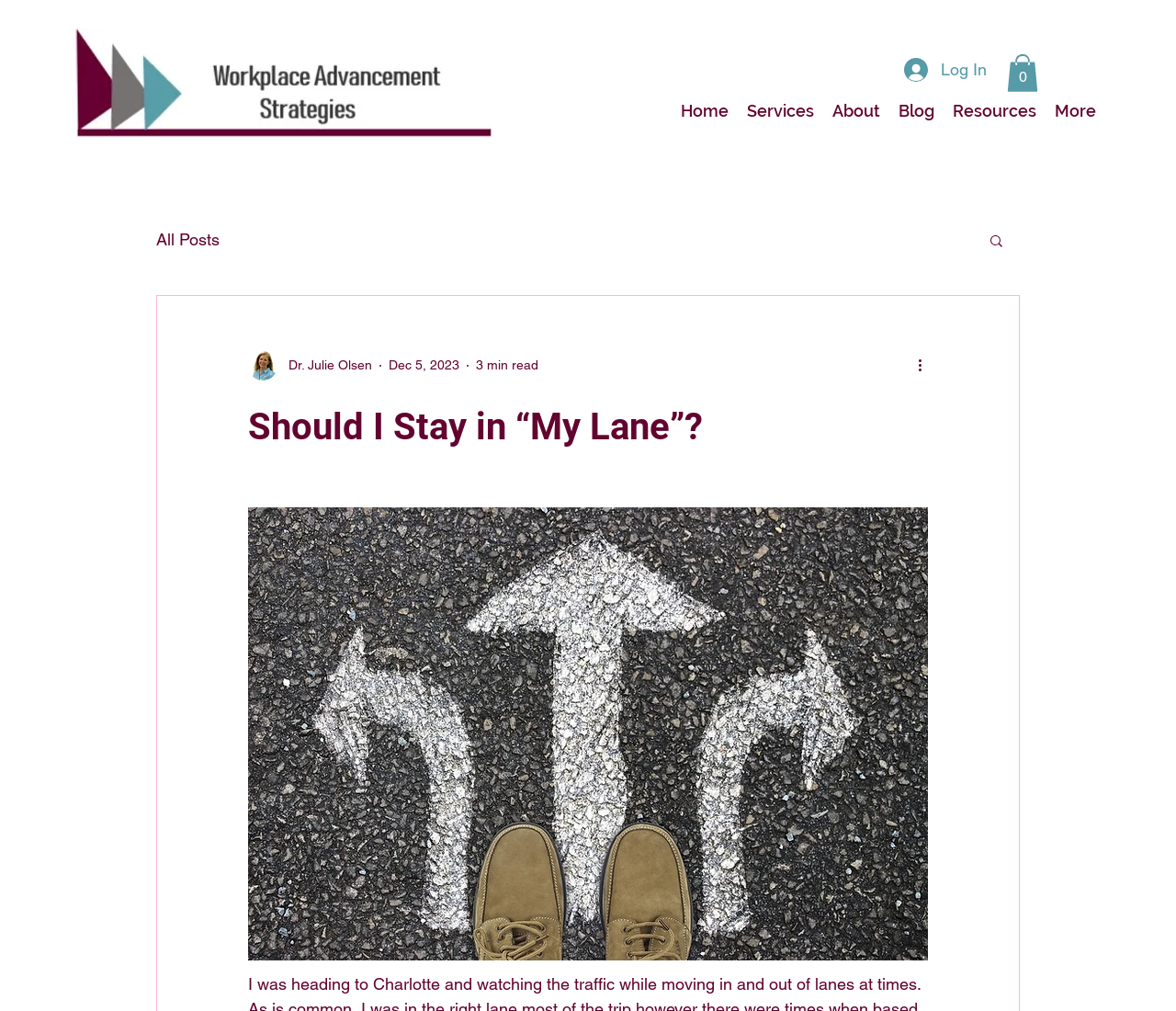What is the author's name of the blog post? Analyze the screenshot and reply with just one word or a short phrase.

Dr. Julie Olsen